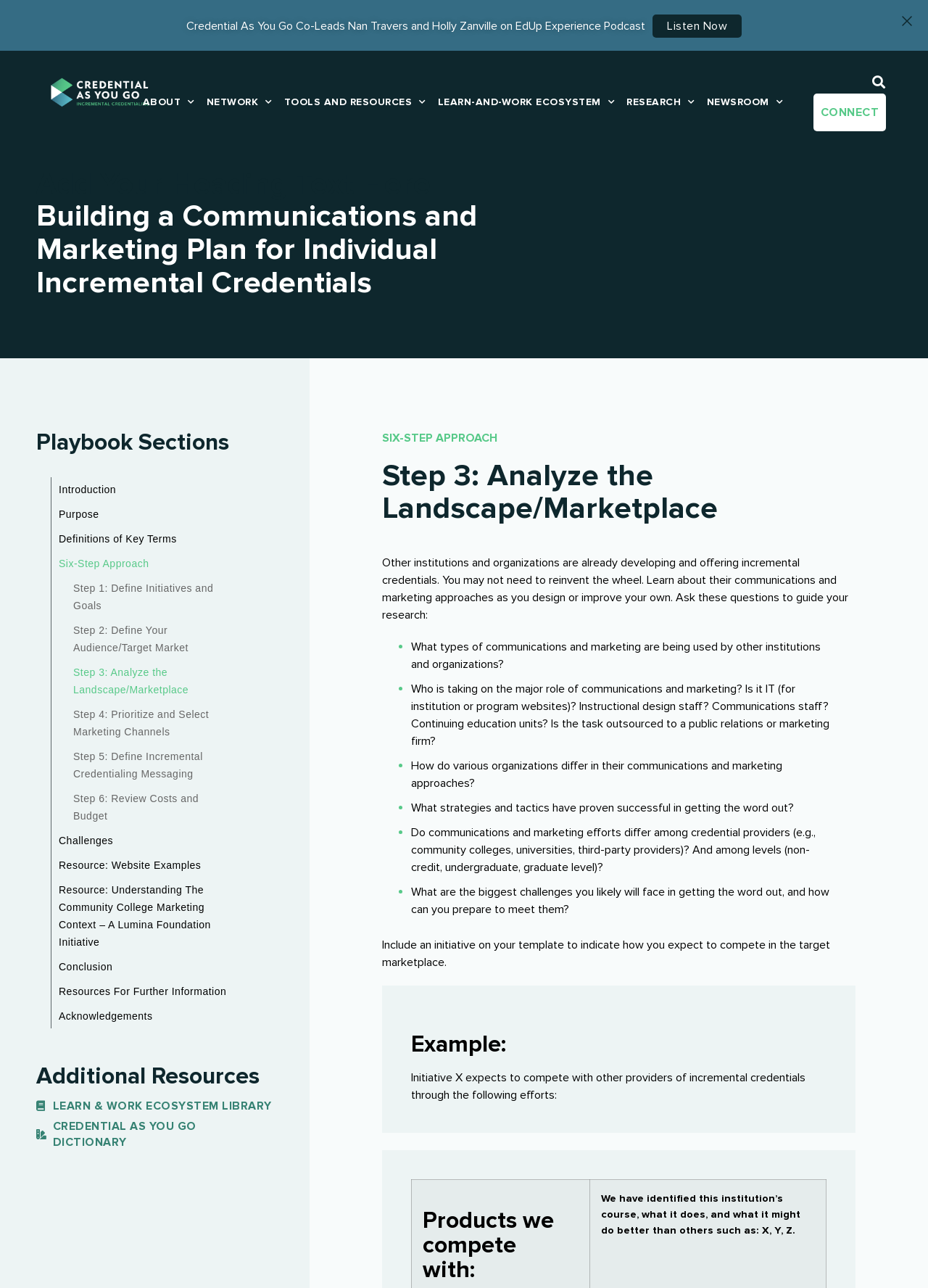What is the role of IT in communications and marketing?
Please answer the question with a detailed and comprehensive explanation.

The role of IT in communications and marketing is to manage institution or program websites, as mentioned in the question 'Who is taking on the major role of communications and marketing? Is it IT (for institution or program websites)?'.